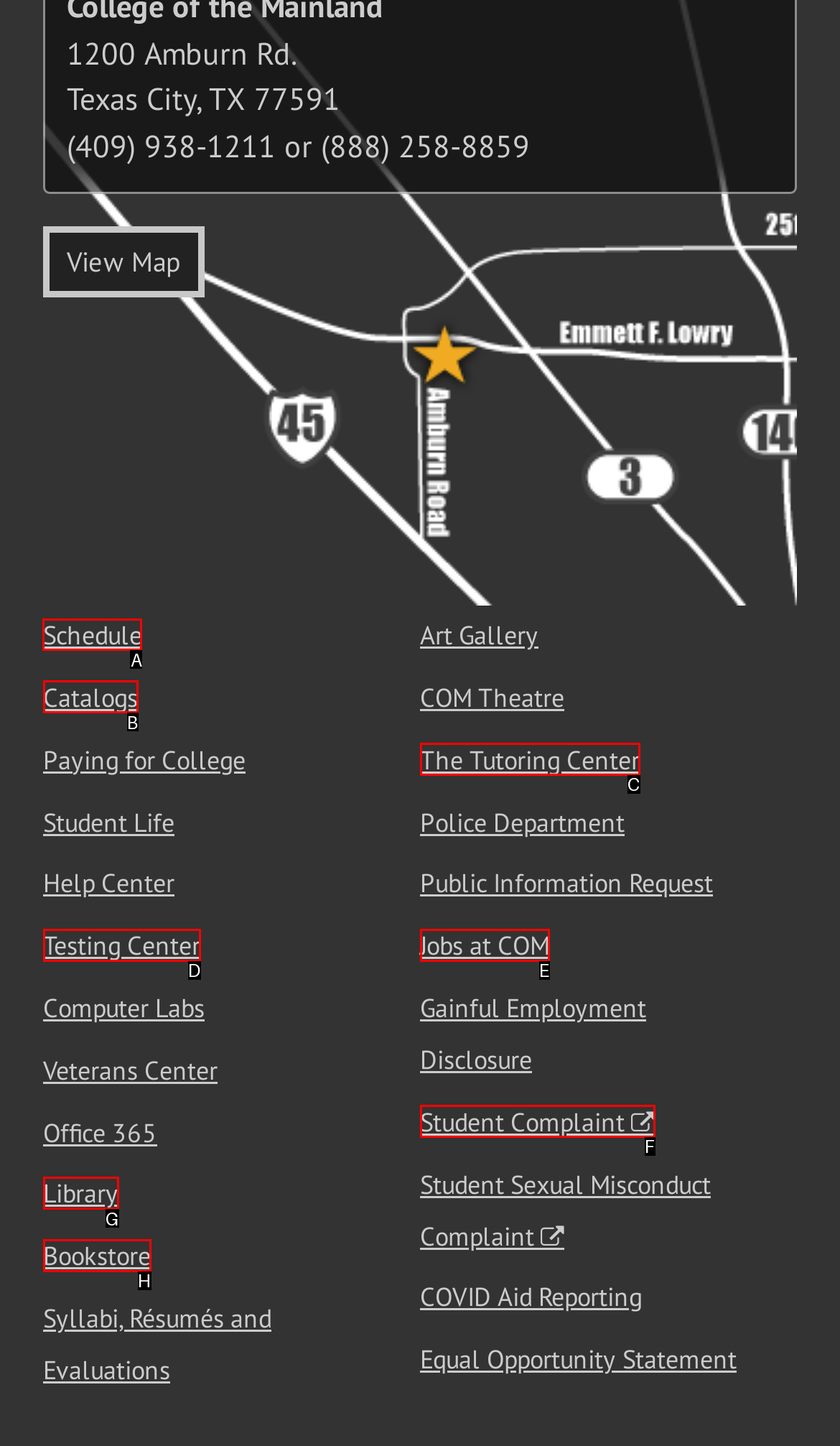Point out the letter of the HTML element you should click on to execute the task: Schedule an appointment
Reply with the letter from the given options.

A